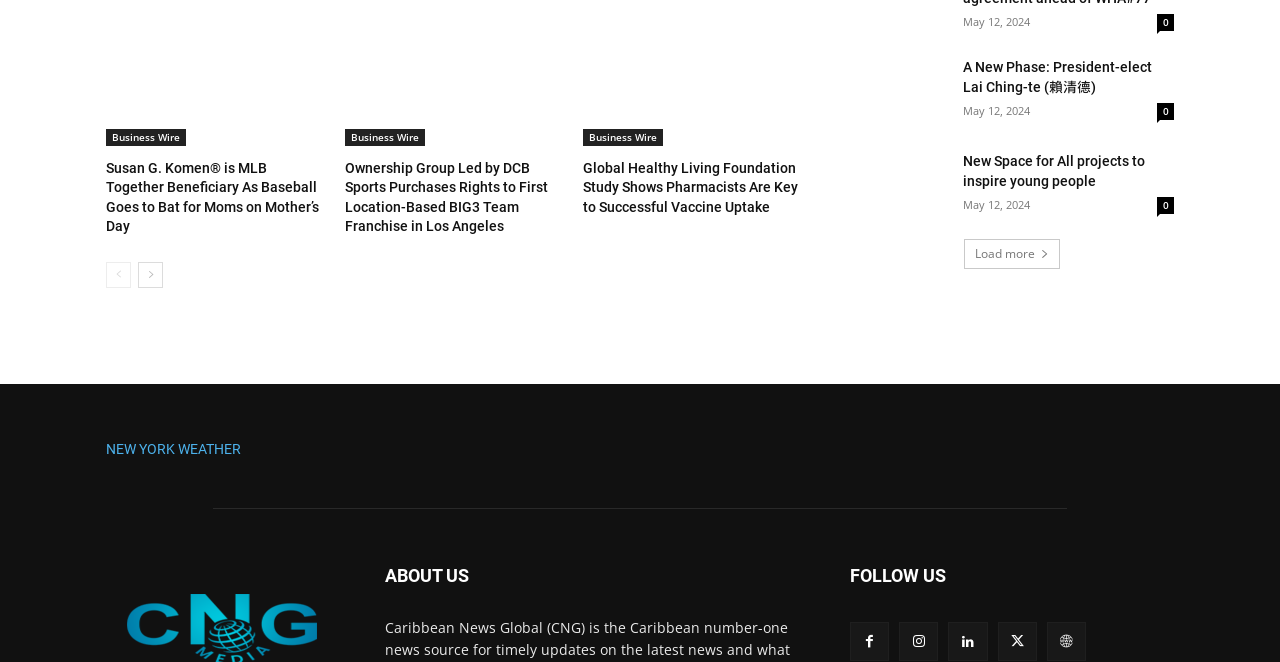Provide a one-word or brief phrase answer to the question:
How many social media links are there at the bottom of the webpage?

4